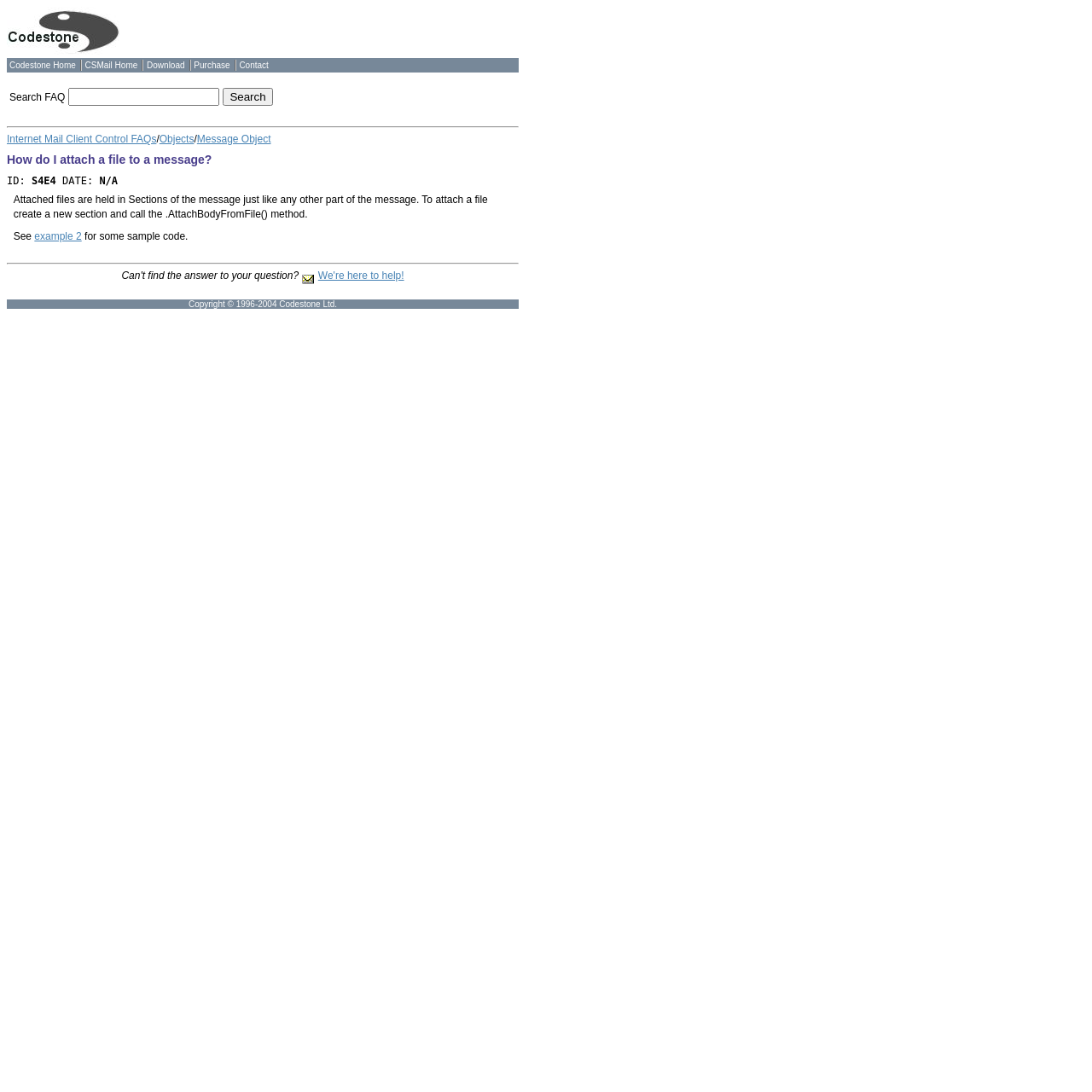Can you determine the bounding box coordinates of the area that needs to be clicked to fulfill the following instruction: "Click on Codestone Home"?

[0.009, 0.055, 0.069, 0.064]